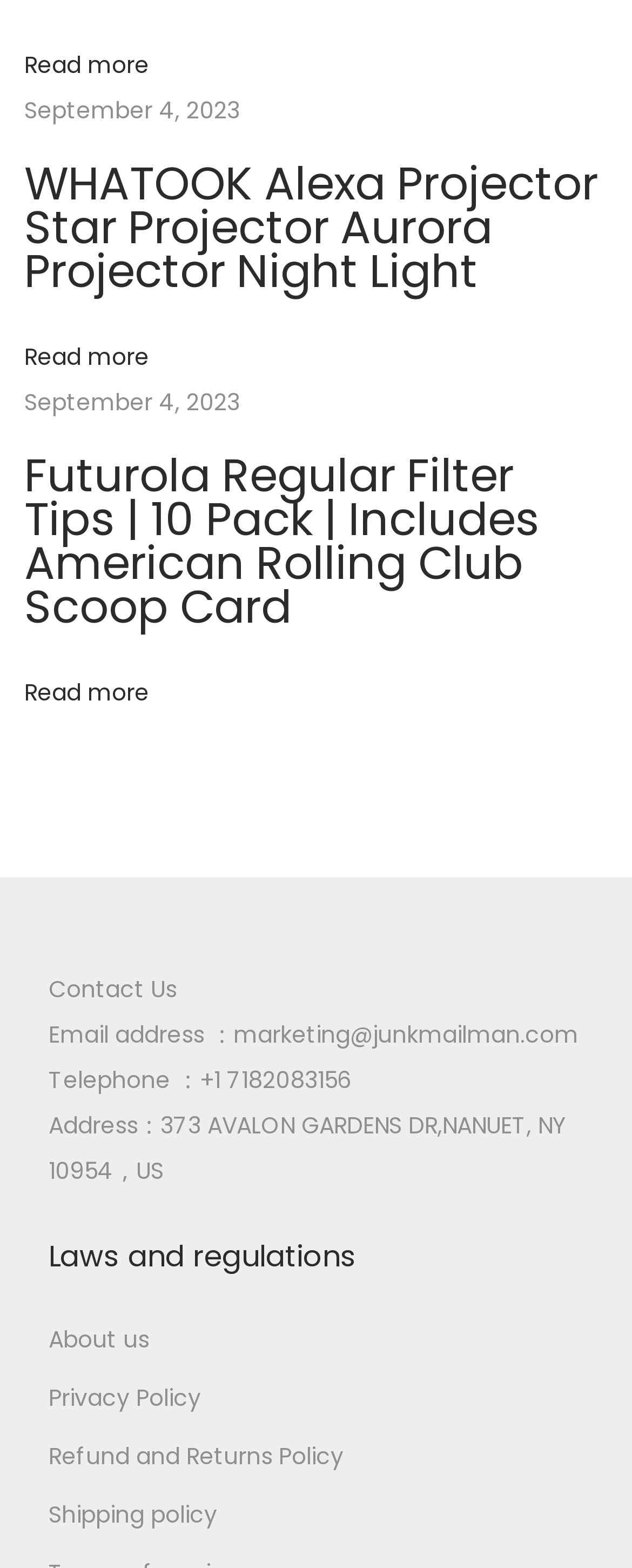Provide the bounding box coordinates for the UI element that is described as: "Read more".

[0.038, 0.217, 0.236, 0.238]